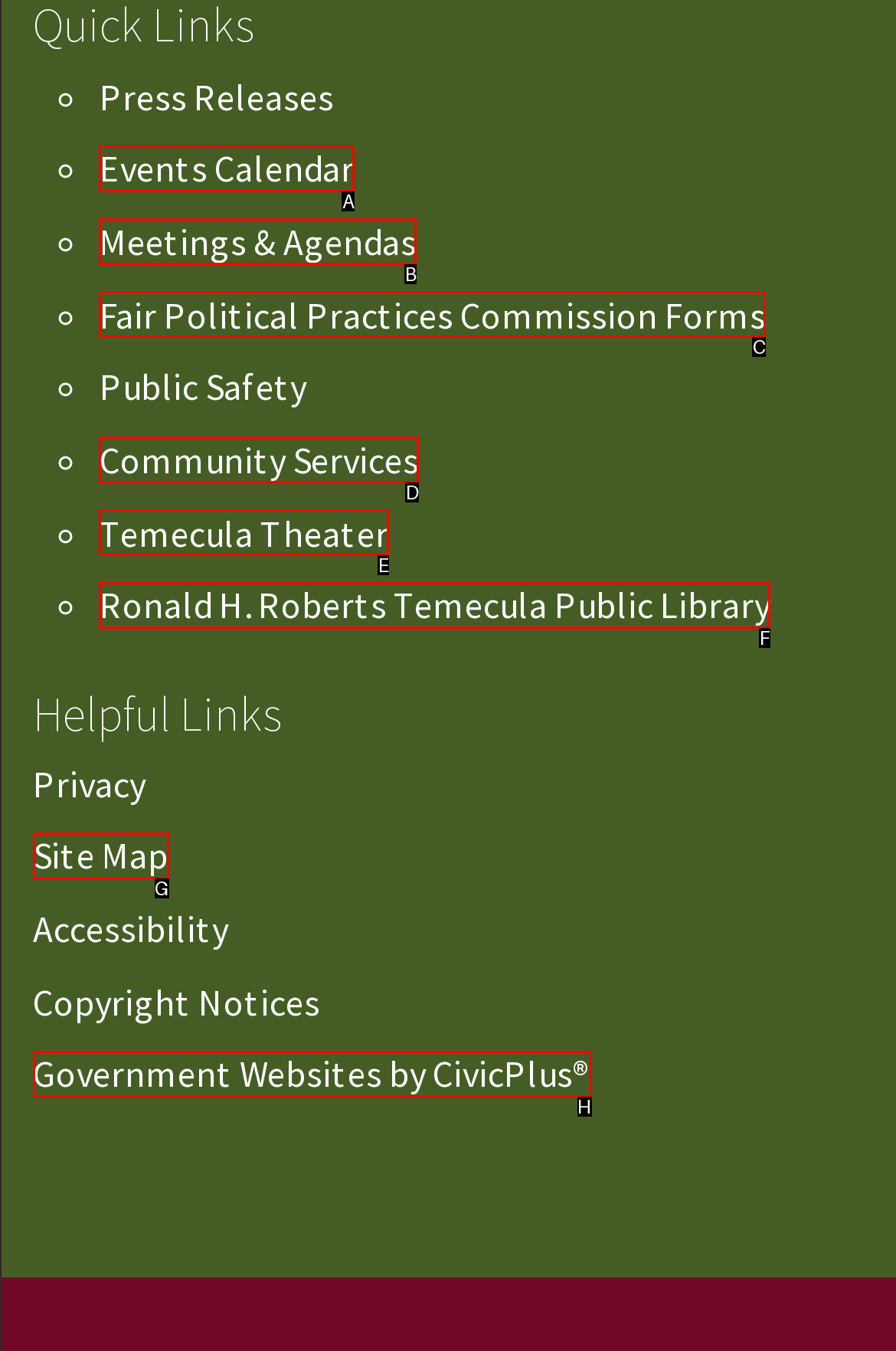Identify the HTML element to click to execute this task: Learn about Pest Control Respond with the letter corresponding to the proper option.

None